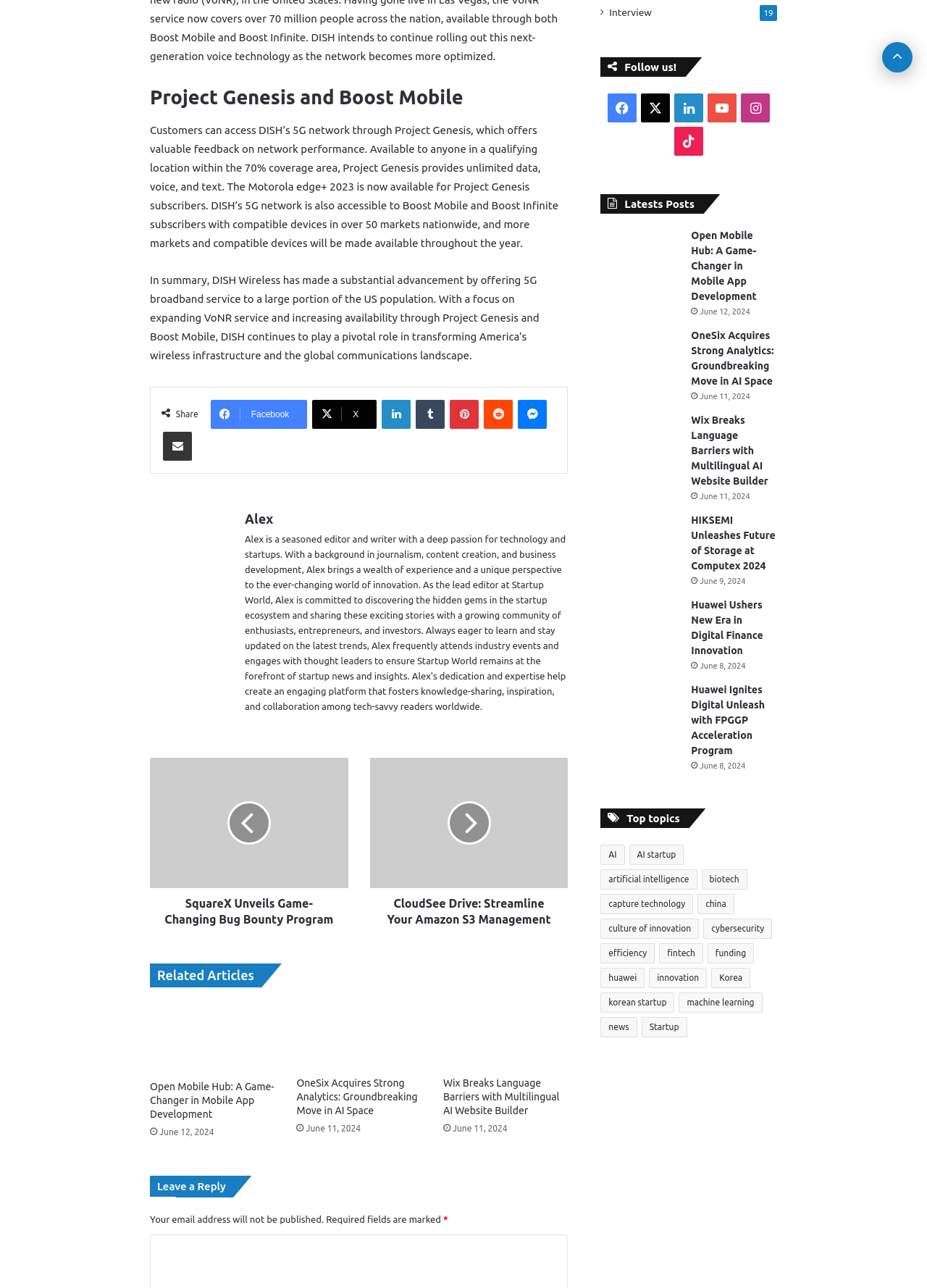Predict the bounding box of the UI element based on this description: "Go".

None